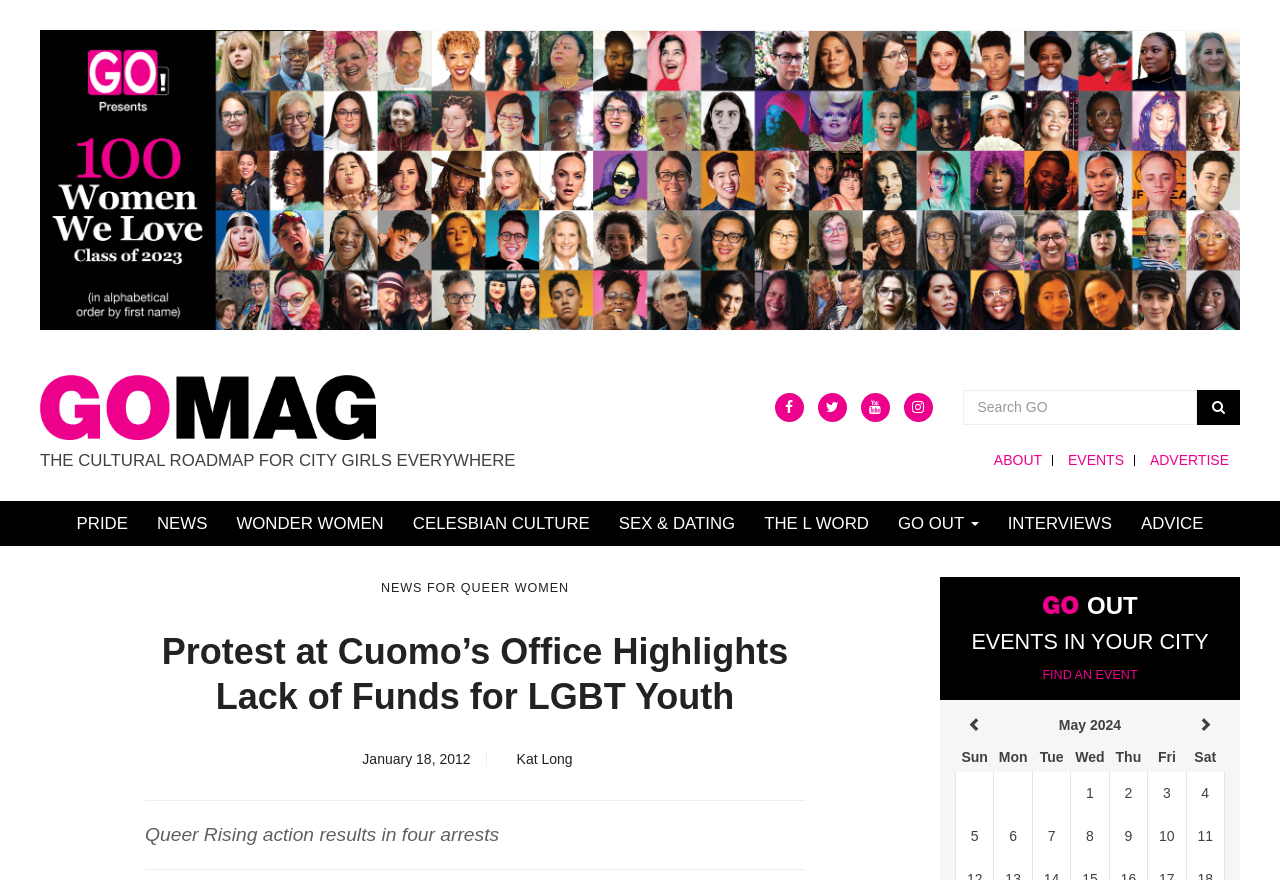Please predict the bounding box coordinates of the element's region where a click is necessary to complete the following instruction: "Search for something". The coordinates should be represented by four float numbers between 0 and 1, i.e., [left, top, right, bottom].

[0.752, 0.443, 0.969, 0.483]